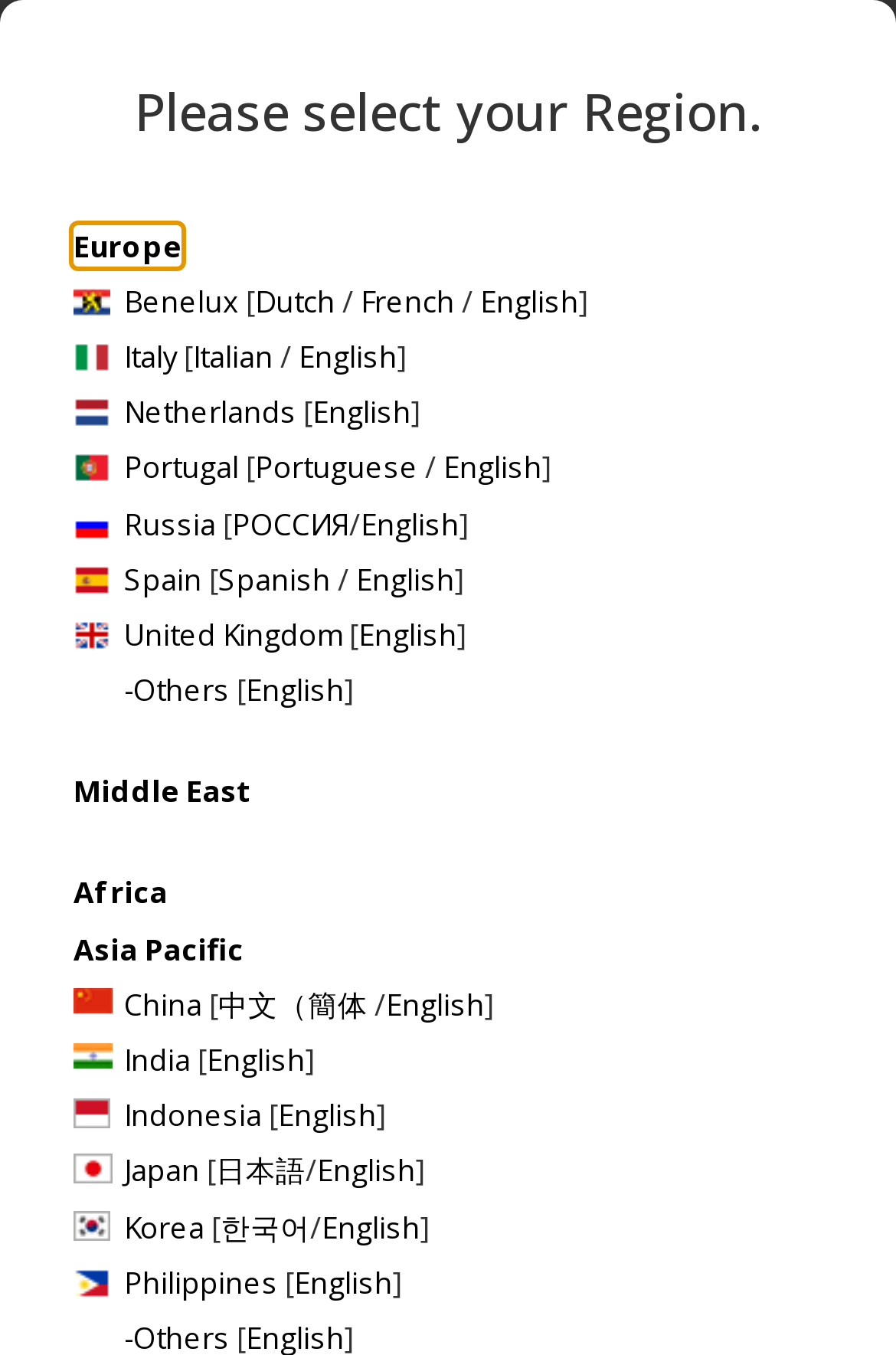Identify the bounding box coordinates of the element to click to follow this instruction: 'Choose the Europe region'. Ensure the coordinates are four float values between 0 and 1, provided as [left, top, right, bottom].

[0.082, 0.166, 0.203, 0.196]